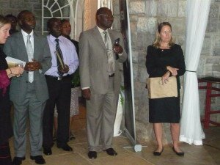Offer a detailed explanation of what is happening in the image.

The image captures a moment during the Kenya chapter's second Annual General Meeting, held on February 24, 2012, at the British High Commission in Nairobi. In the foreground, a group of attendees, comprising alumni and representatives, are engaged and attentive as they participate in the event. The setting features a blend of modern and traditional architecture, reflecting the significance of the event which aims to foster networking among Commonwealth Scholarship alumni and facilitate discussions on the impact of their scholarships in Kenya. The presence of both local alumni and delegates underscores the collaborative spirit and commitment to educational initiatives promoted by the Commonwealth Scholarship Commission.